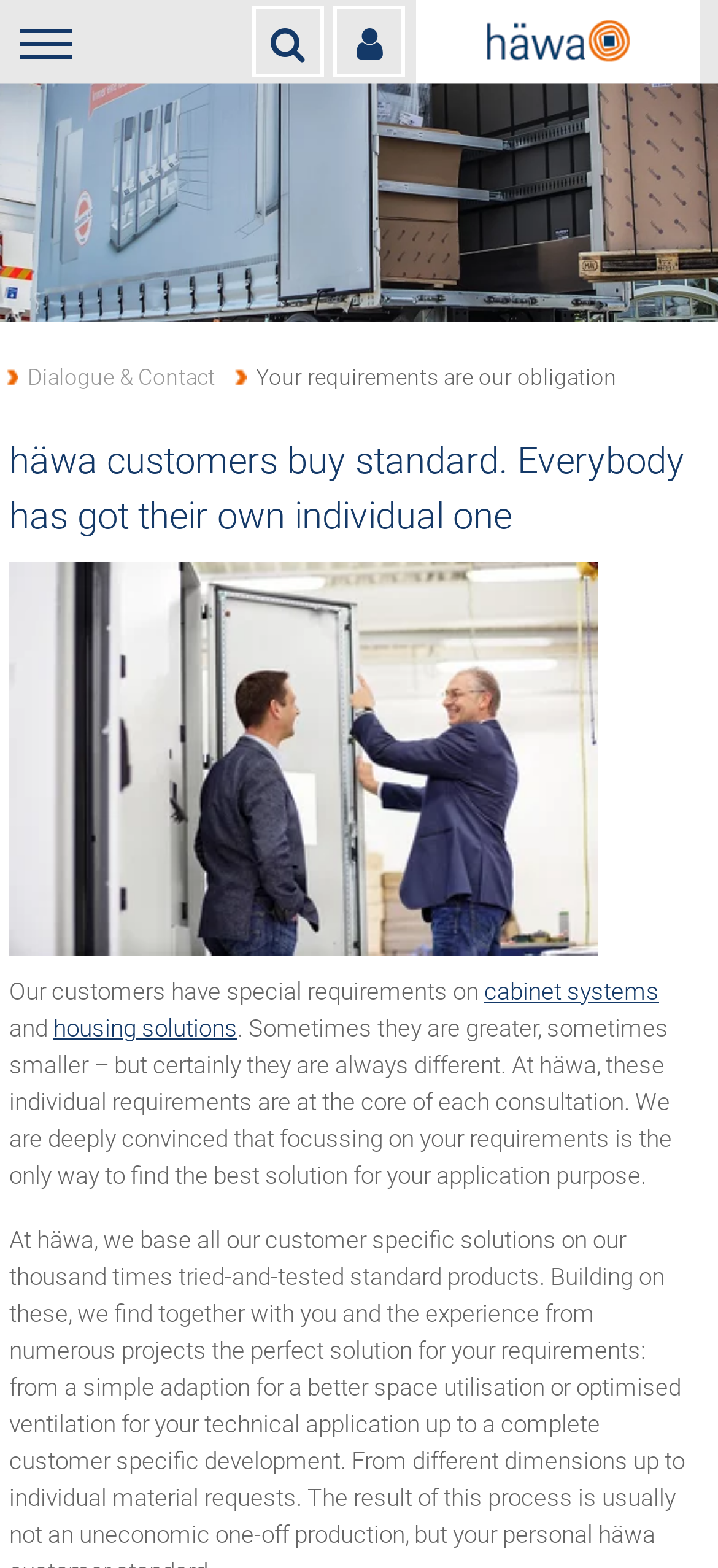What type of solutions does the company provide?
Answer the question in as much detail as possible.

The webpage mentions 'cabinet systems' and 'housing solutions' as links, indicating that the company provides these types of solutions. The text surrounding these links also suggests that the company provides customized solutions for its customers.